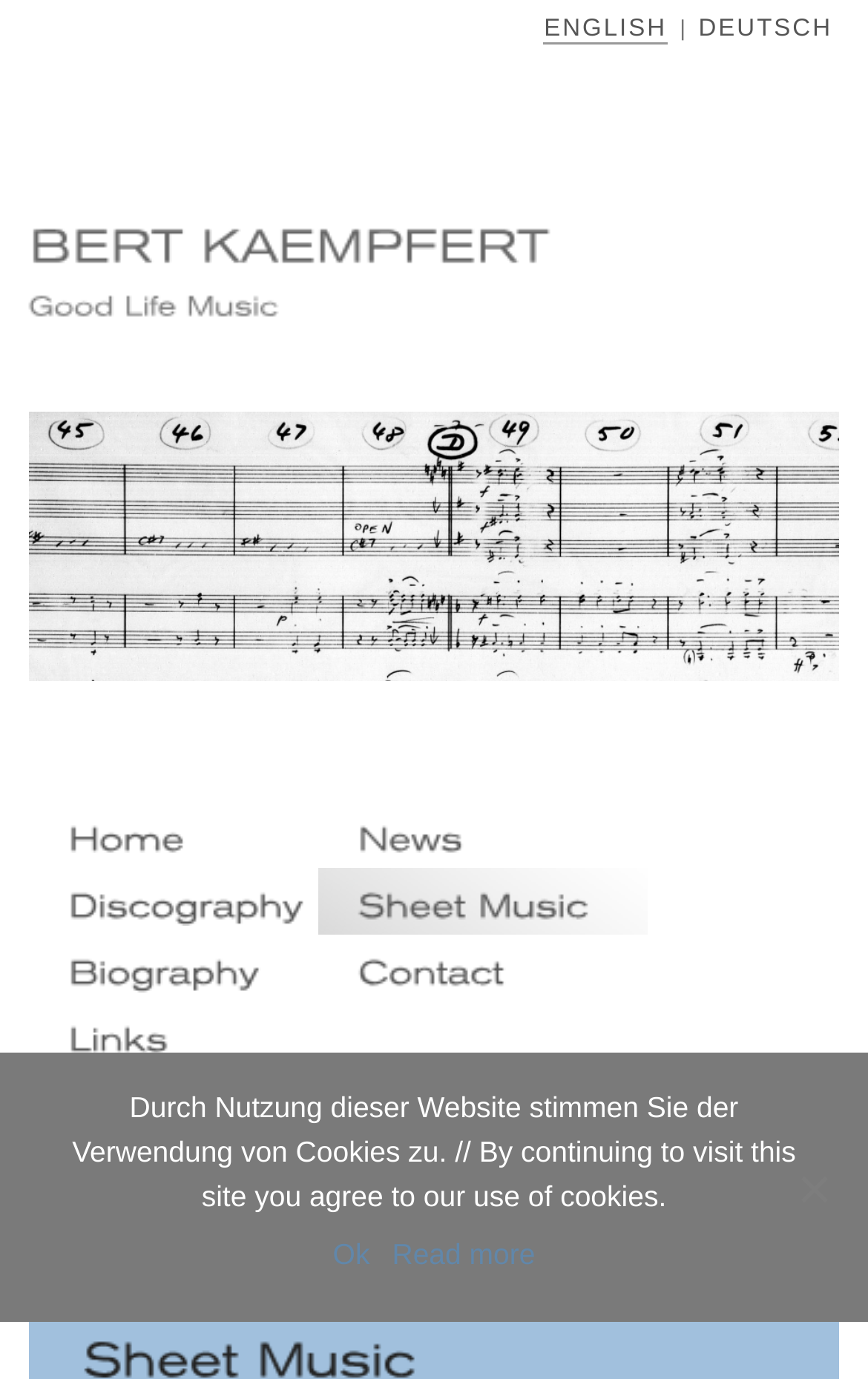Find and specify the bounding box coordinates that correspond to the clickable region for the instruction: "Switch to English".

[0.627, 0.011, 0.768, 0.032]